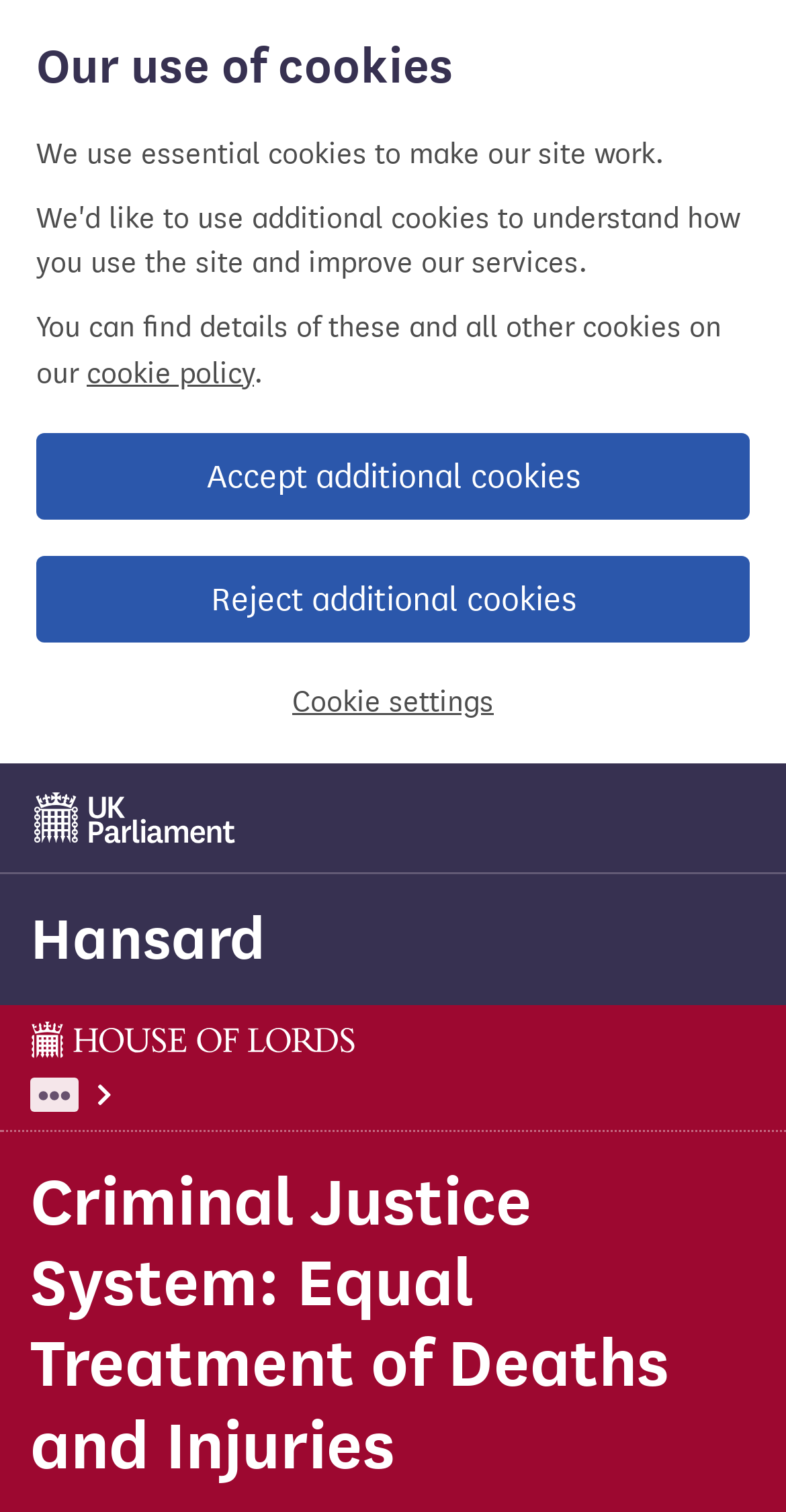Provide a brief response to the question below using one word or phrase:
What type of page is this?

House of Lords page